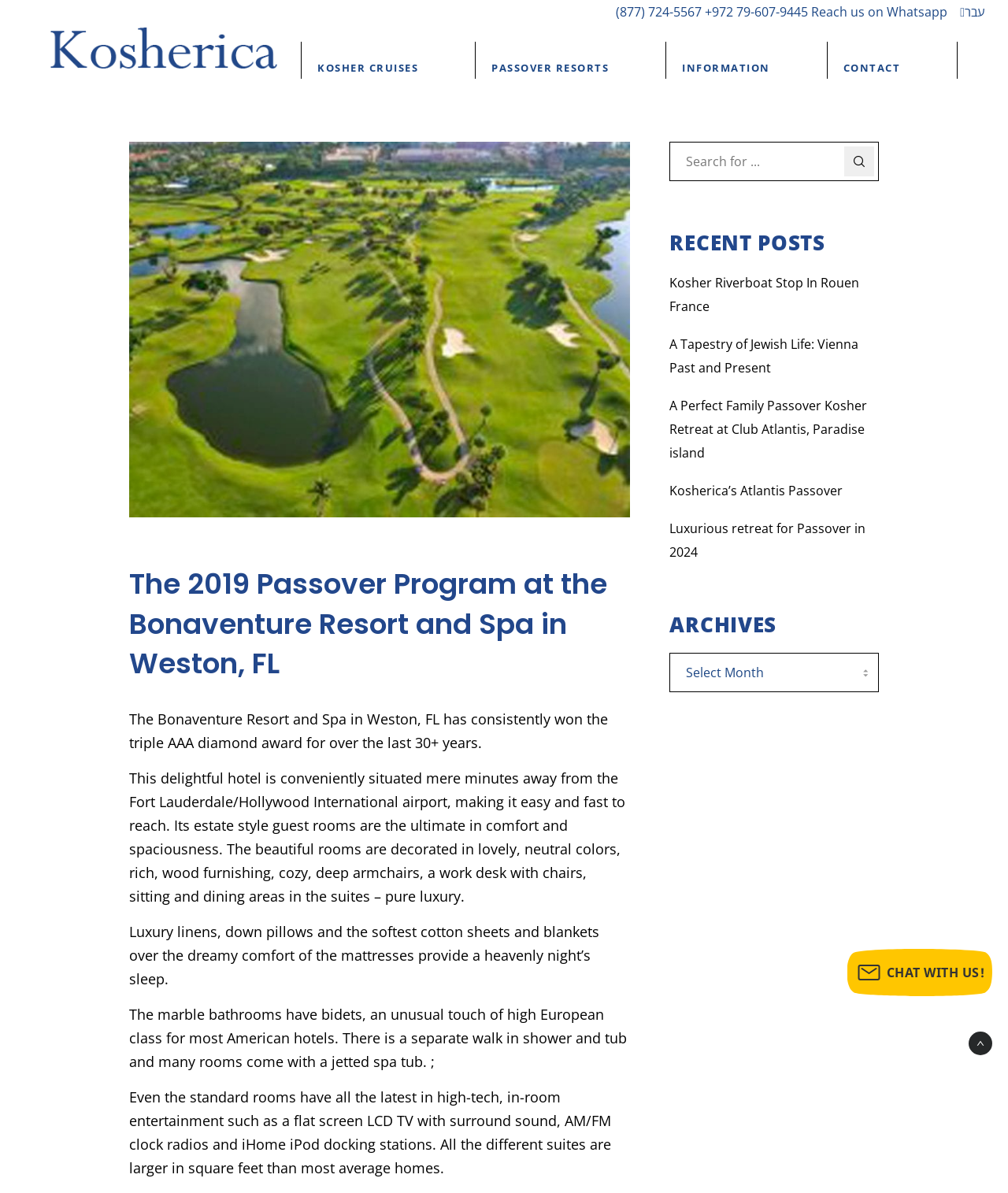Locate the bounding box coordinates of the clickable area to execute the instruction: "Search for...". Provide the coordinates as four float numbers between 0 and 1, represented as [left, top, right, bottom].

[0.664, 0.119, 0.872, 0.152]